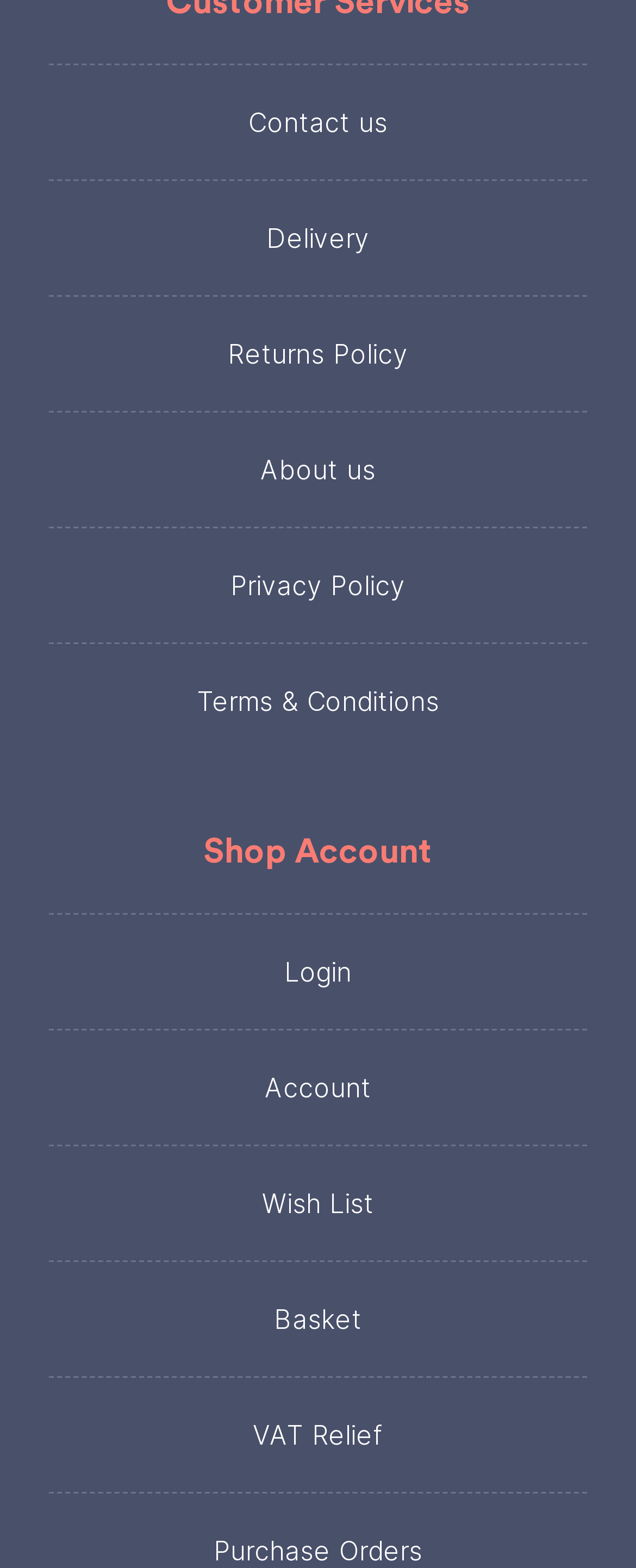Please identify the coordinates of the bounding box for the clickable region that will accomplish this instruction: "Visit the main page".

None